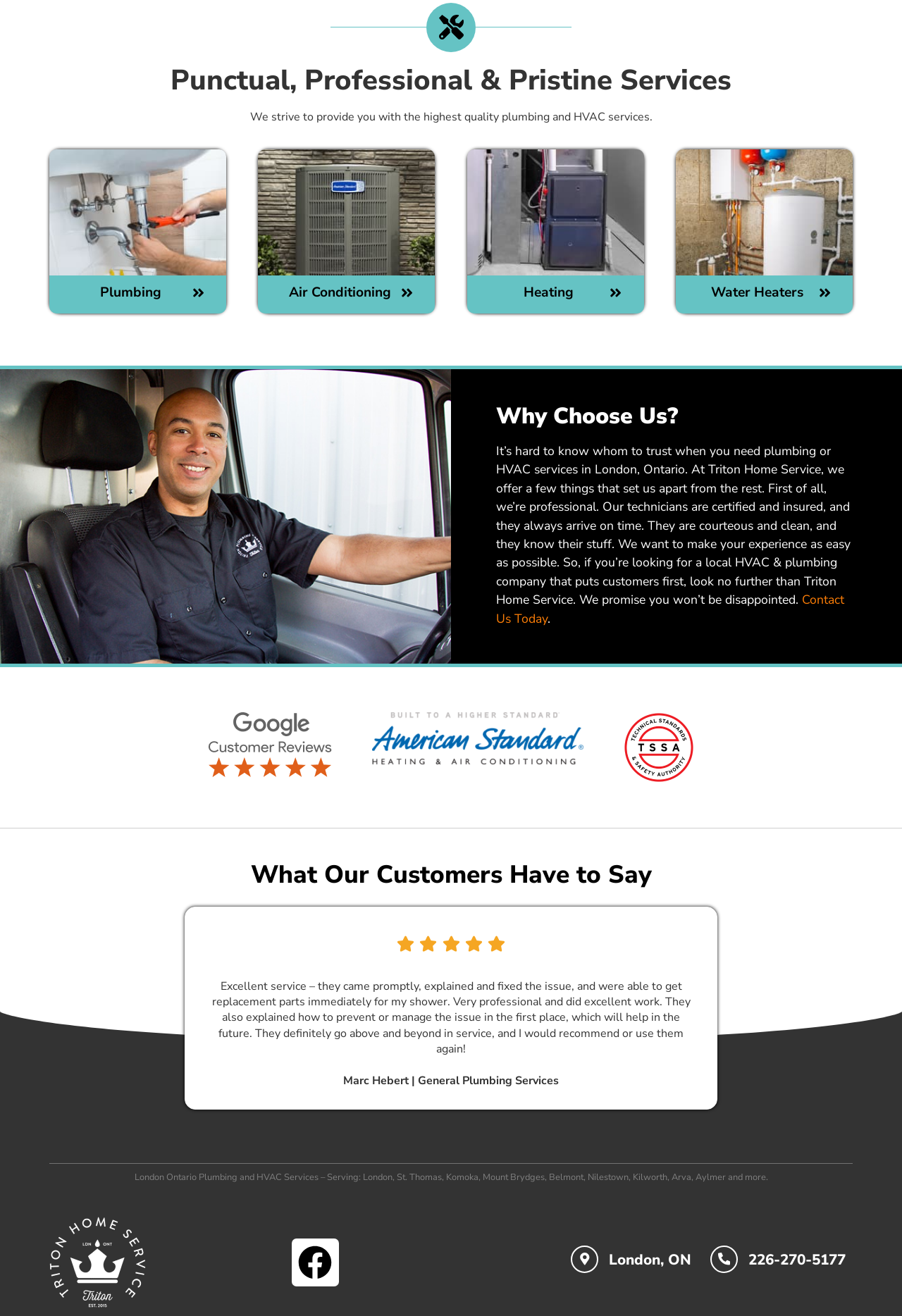Could you provide the bounding box coordinates for the portion of the screen to click to complete this instruction: "View 'What Our Customers Have to Say'"?

[0.205, 0.655, 0.795, 0.674]